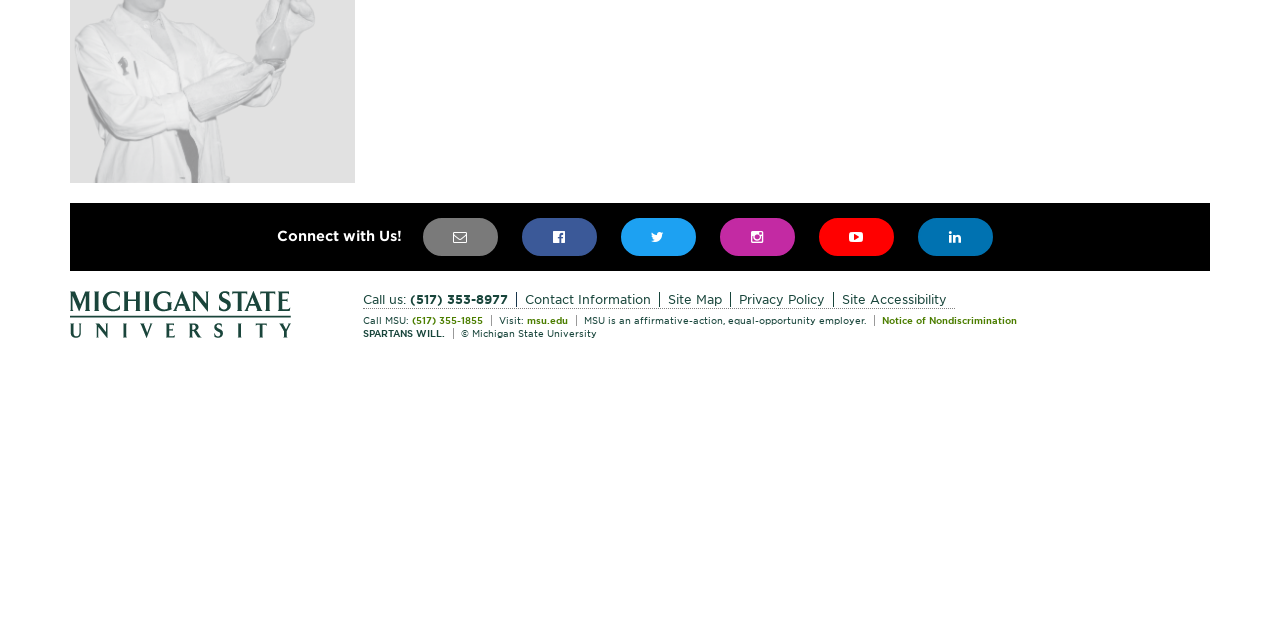Determine the bounding box coordinates for the UI element with the following description: "Privacy Policy". The coordinates should be four float numbers between 0 and 1, represented as [left, top, right, bottom].

[0.577, 0.457, 0.651, 0.48]